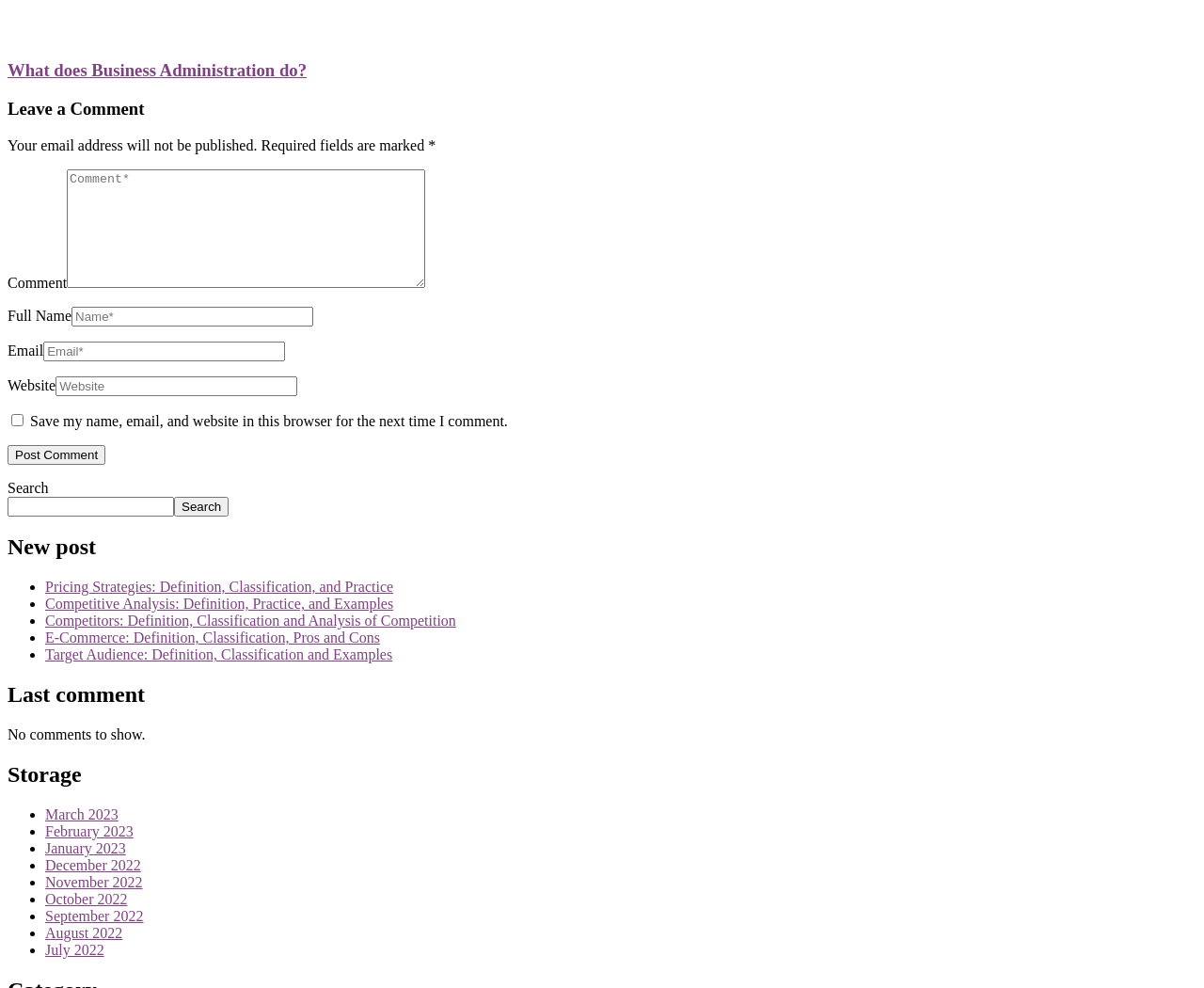Please find the bounding box coordinates of the element that needs to be clicked to perform the following instruction: "Search for something". The bounding box coordinates should be four float numbers between 0 and 1, represented as [left, top, right, bottom].

[0.006, 0.502, 0.145, 0.522]